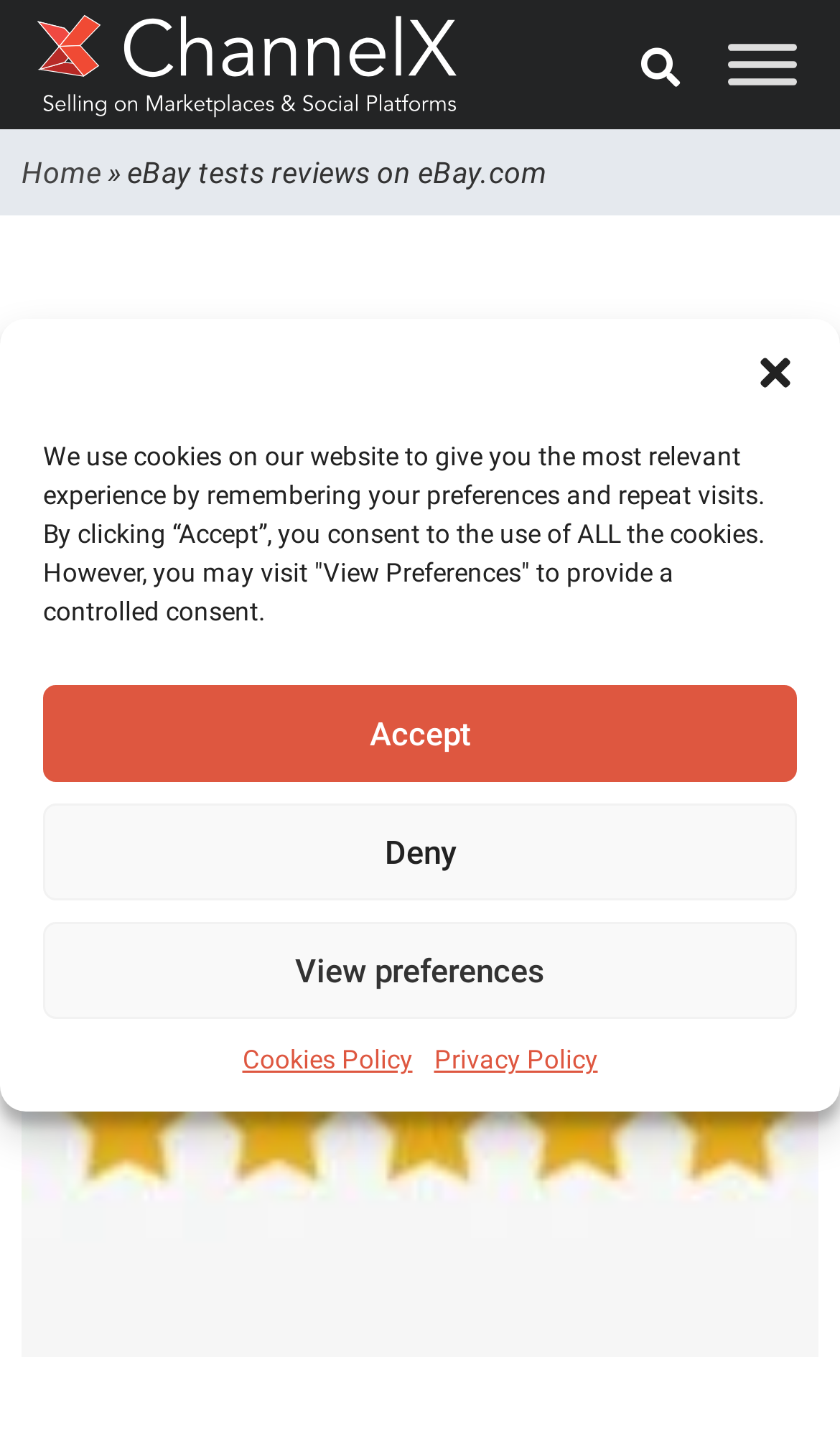What is the primary category of the article?
Based on the image, give a concise answer in the form of a single word or short phrase.

No primary category set